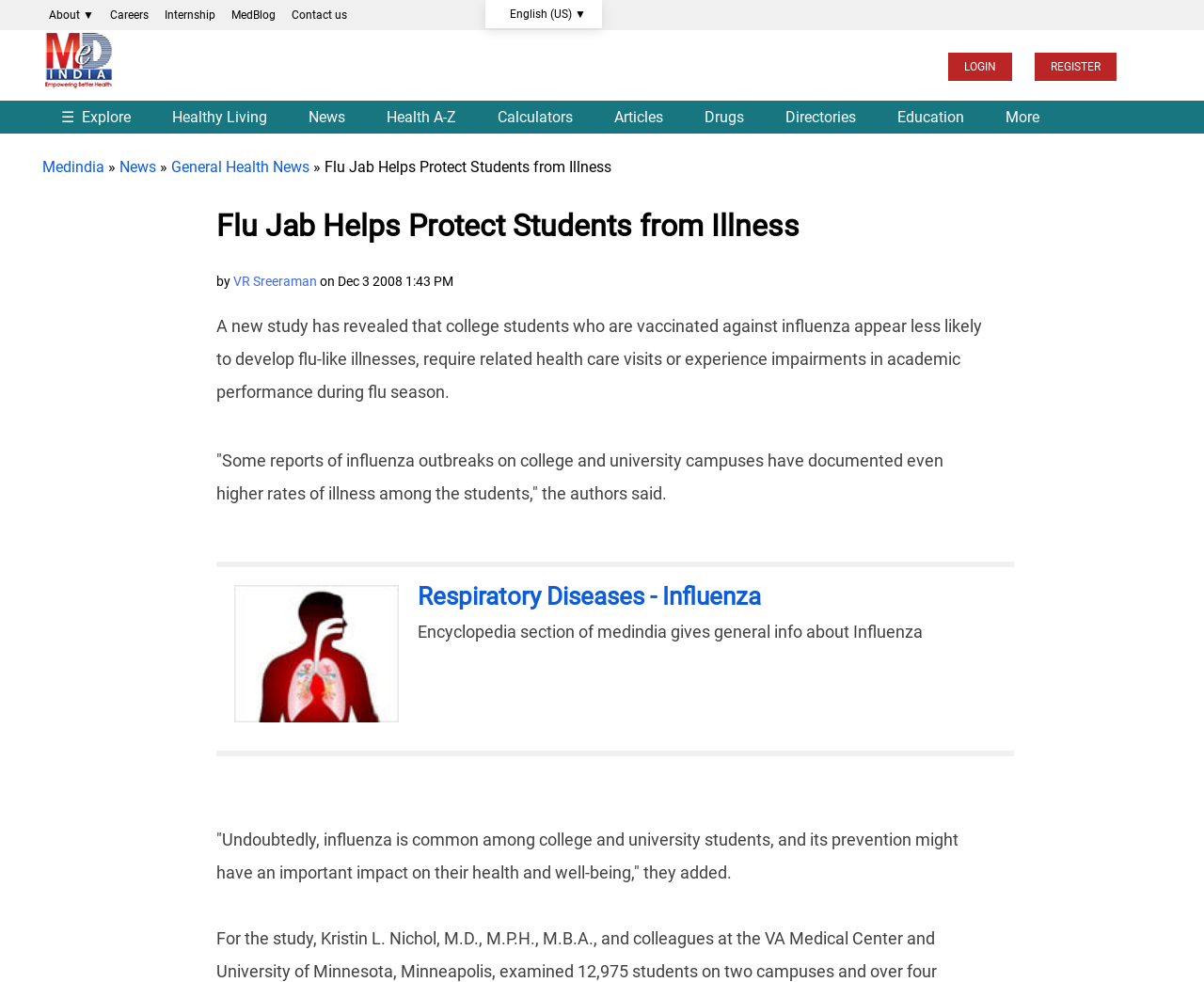Could you identify the text that serves as the heading for this webpage?

Flu Jab Helps Protect Students from Illness